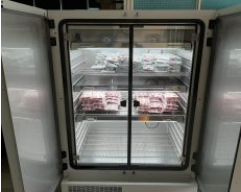Explain the image in a detailed way.

The image depicts a well-organized display inside a climatic chamber refrigerator, specifically designed for food preservation and research. The refrigerator features transparent glass doors that provide a clear view of its contents, which include neatly arranged packages of meat placed on two shelves. The interior is illuminated, enhancing visibility and highlighting the freshness of the products. This type of equipment is often utilized in scientific settings to assess the shelf life of various food items under controlled environmental conditions, showcasing its application in studies related to food safety and quality management.